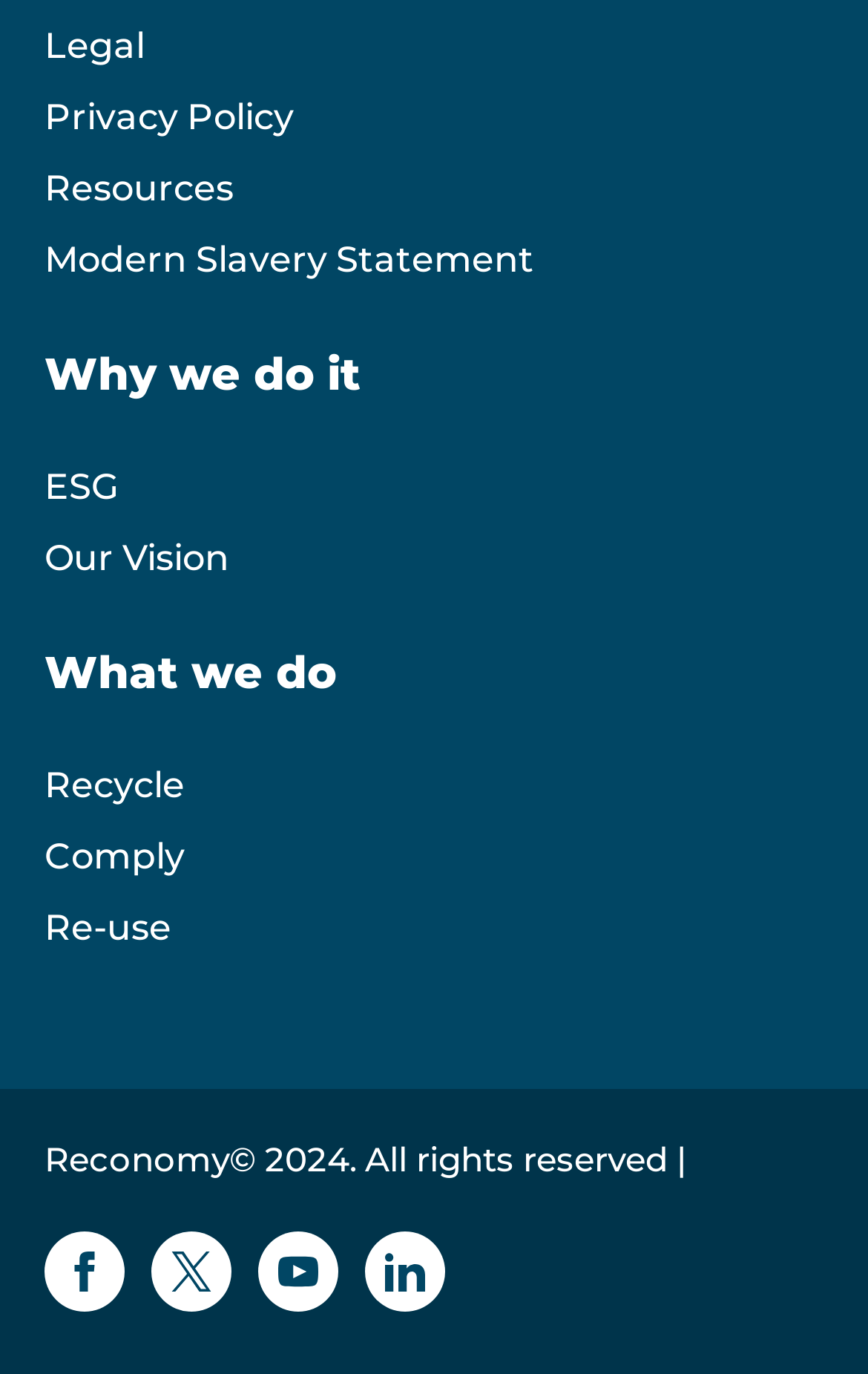Examine the image and give a thorough answer to the following question:
What is the theme of the links present at the top of the page?

I analyzed the links present at the top of the page, which include 'Legal', 'Privacy Policy', 'Resources', and others, and found that they are related to company information and policies.